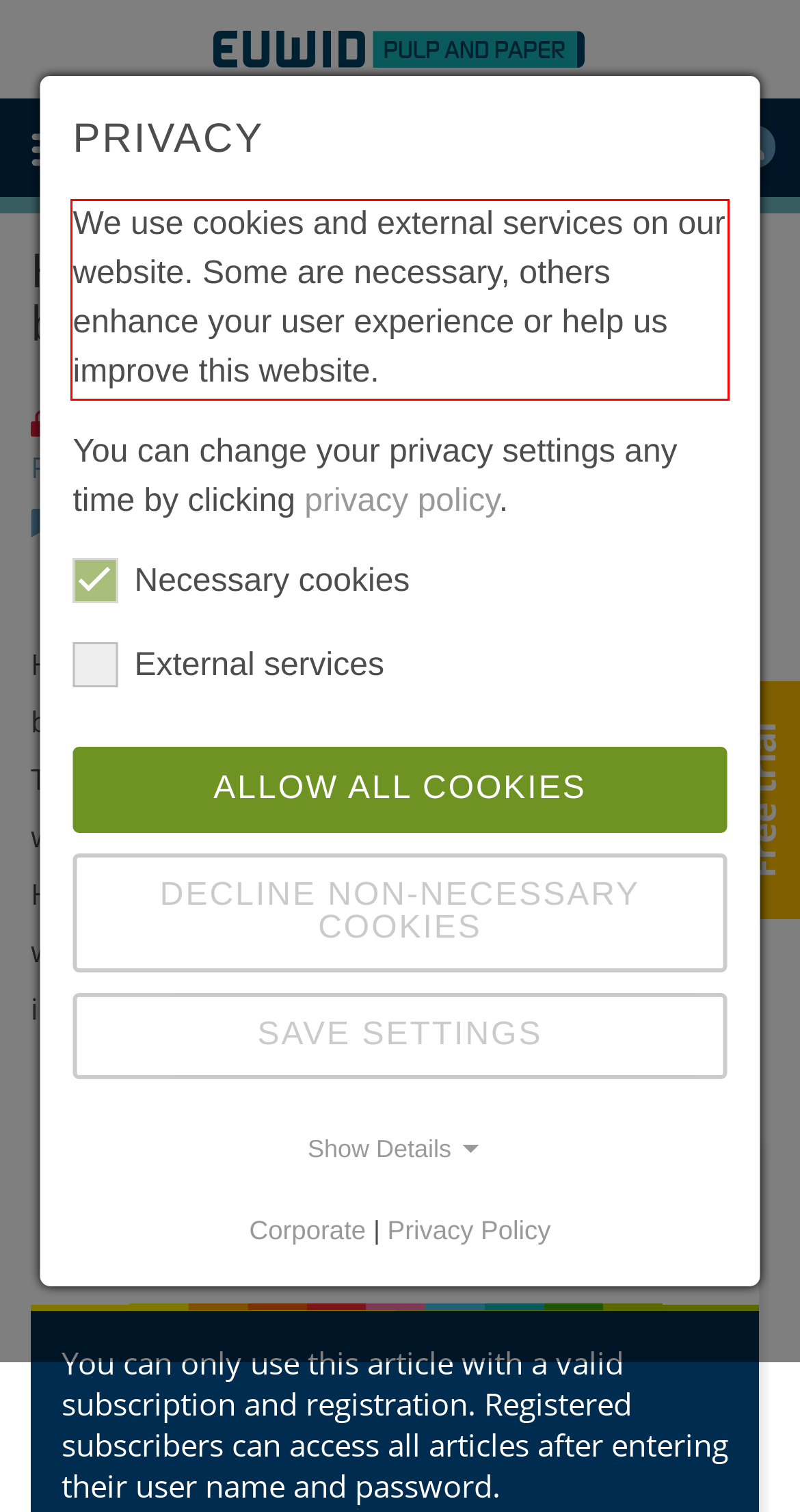You have a screenshot of a webpage with a UI element highlighted by a red bounding box. Use OCR to obtain the text within this highlighted area.

We use cookies and external services on our website. Some are necessary, others enhance your user experience or help us improve this website.